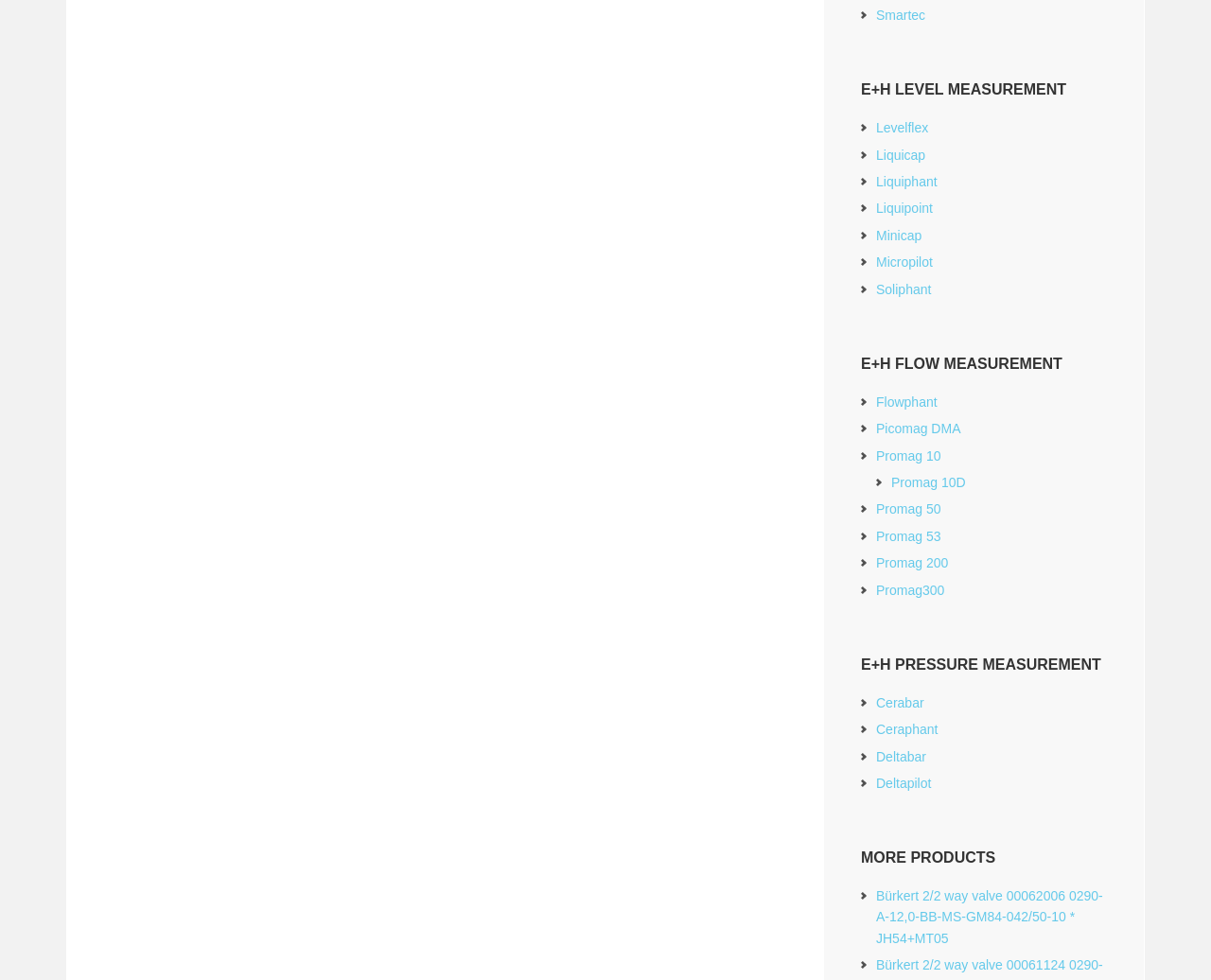Find the bounding box coordinates of the clickable region needed to perform the following instruction: "Read about Chris Cole". The coordinates should be provided as four float numbers between 0 and 1, i.e., [left, top, right, bottom].

None